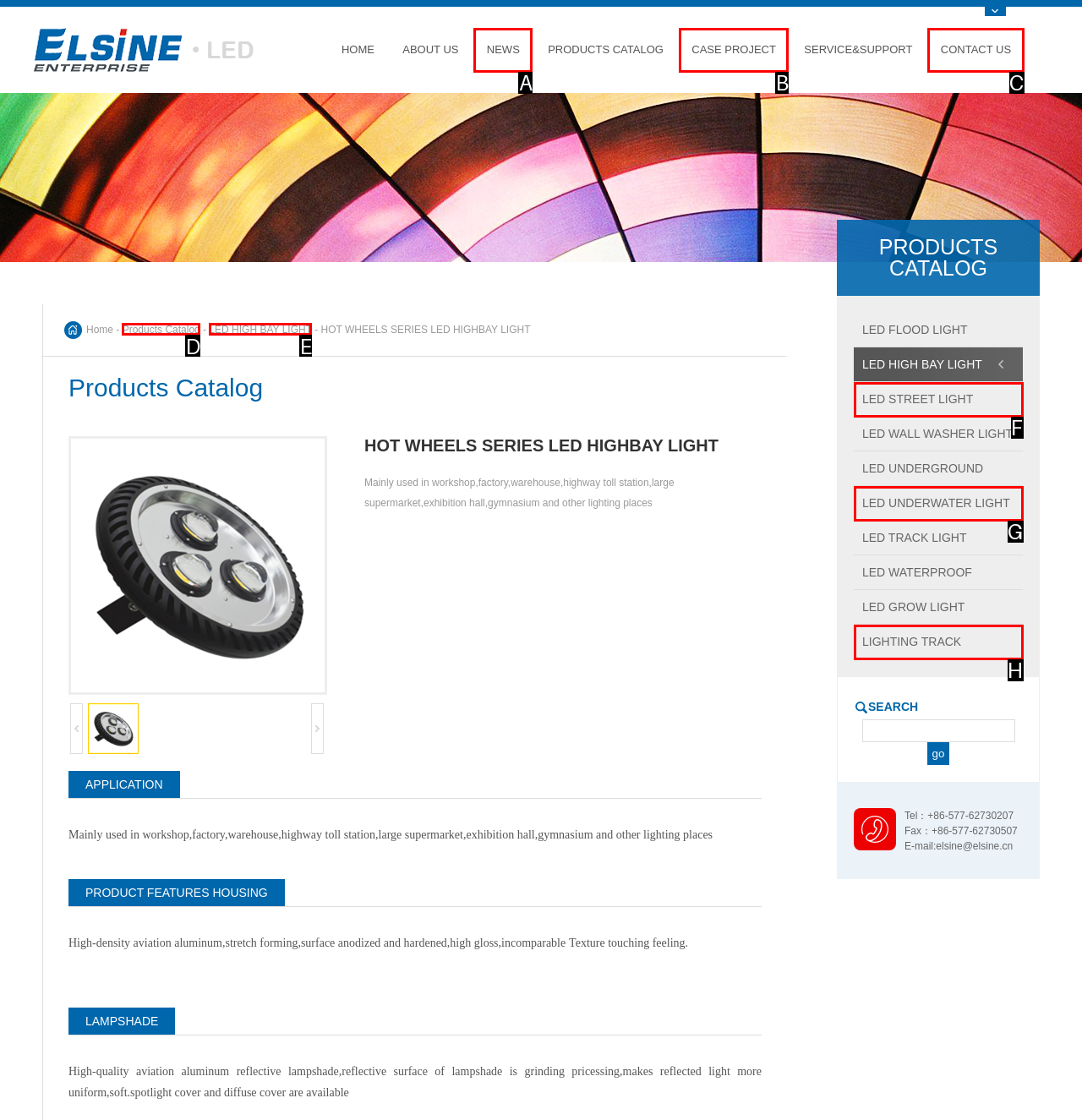Select the letter of the option that corresponds to: Case Project
Provide the letter from the given options.

B